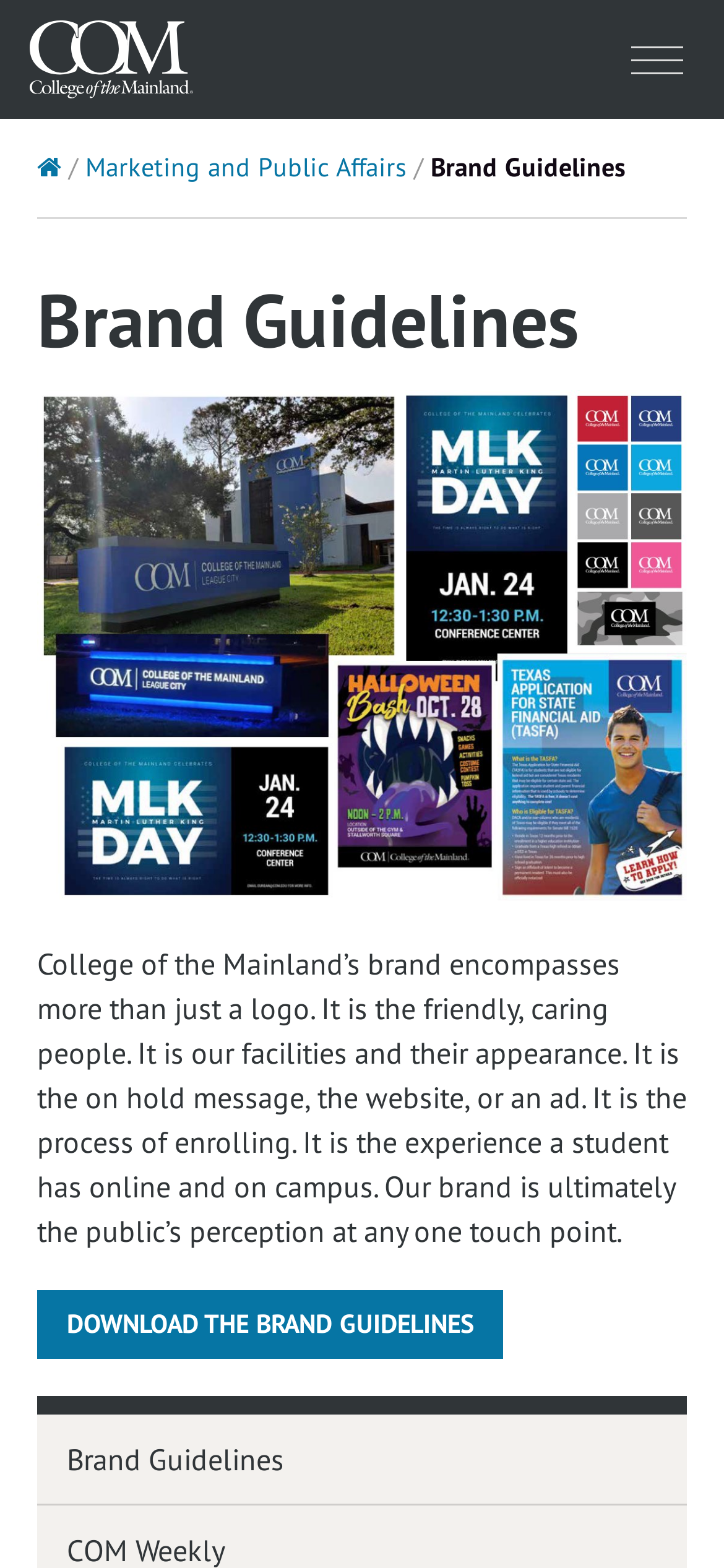Find the bounding box coordinates of the UI element according to this description: "Home".

[0.051, 0.096, 0.085, 0.117]